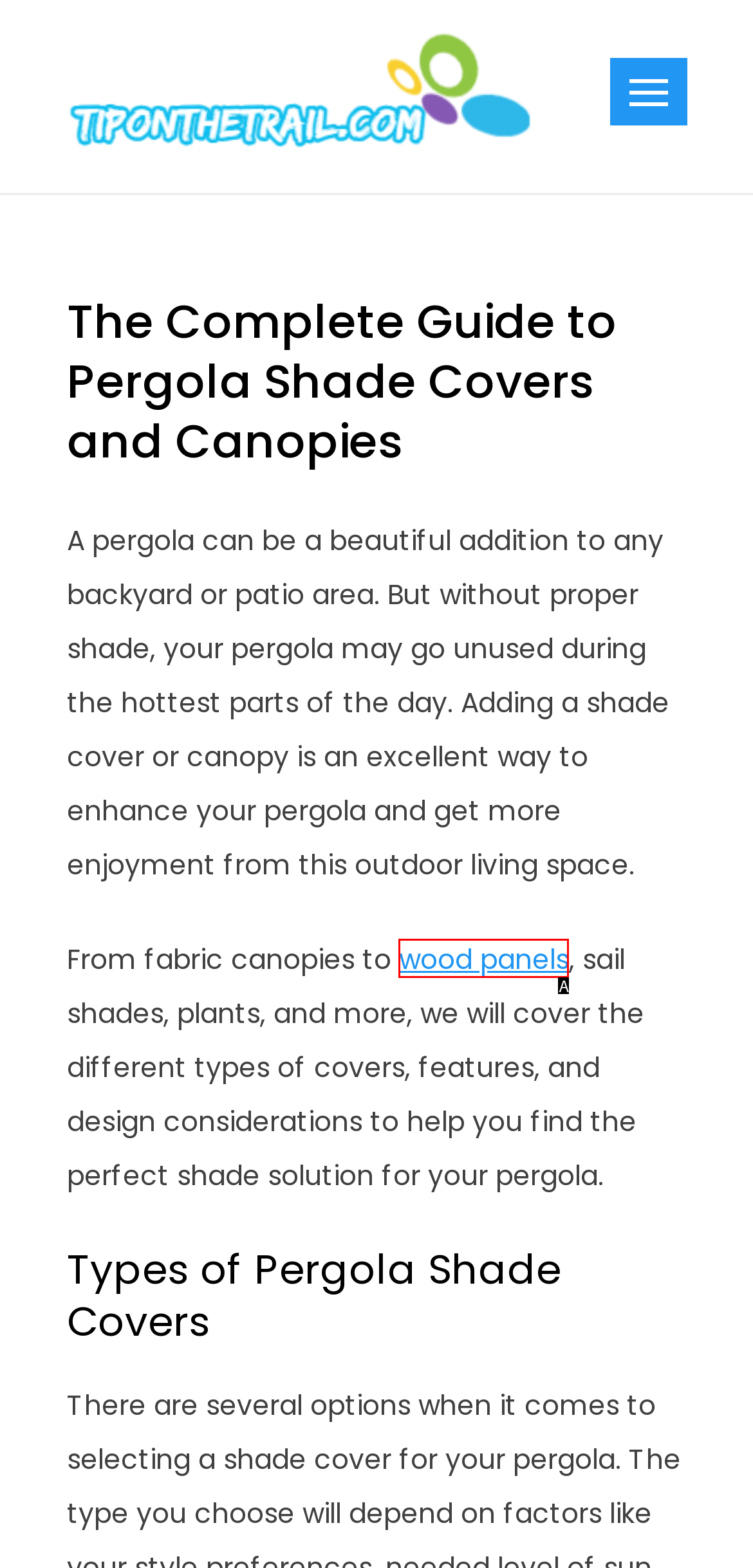Tell me which option best matches the description: wood panels
Answer with the option's letter from the given choices directly.

A